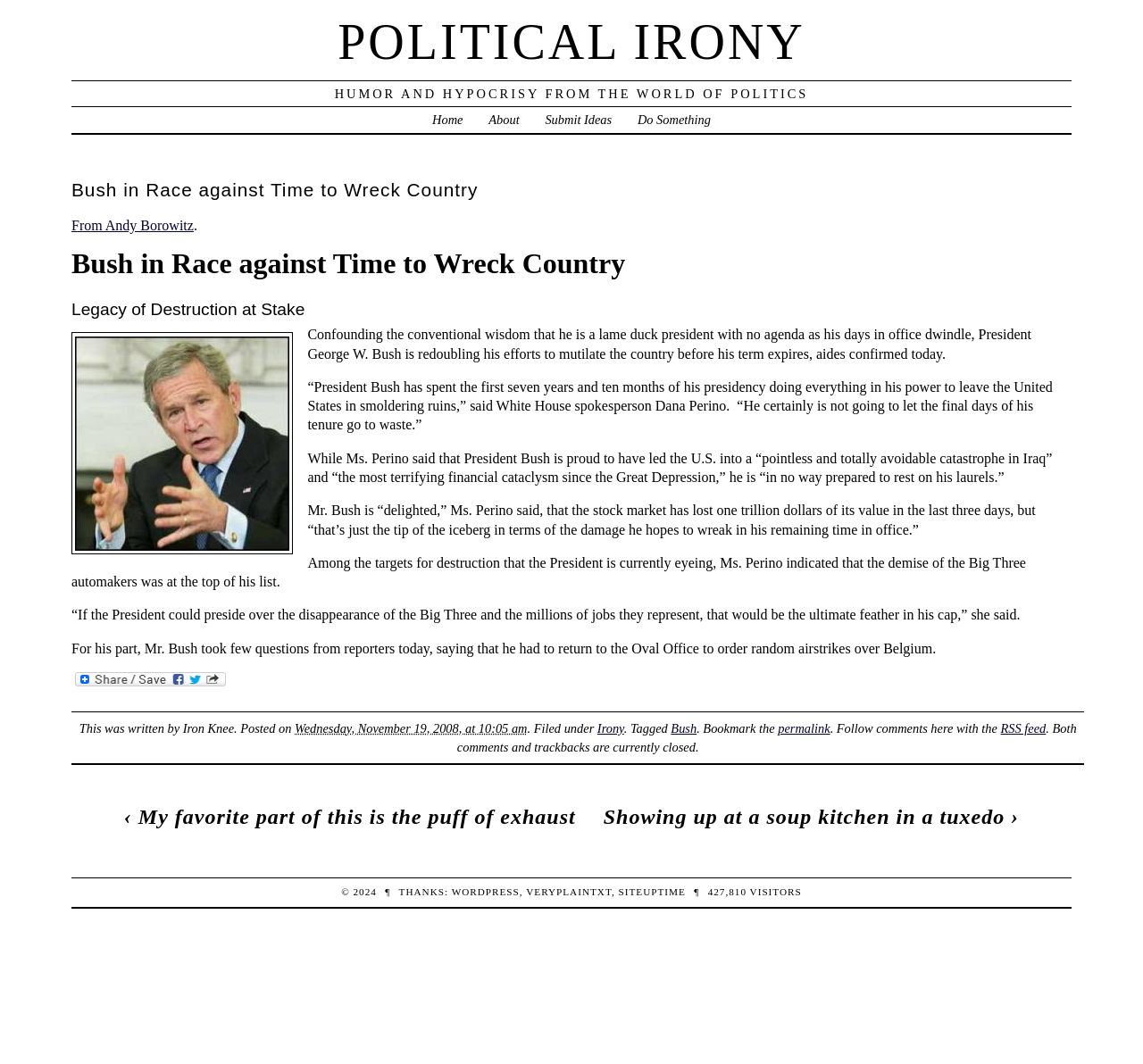Please identify the coordinates of the bounding box that should be clicked to fulfill this instruction: "Click on the 'About' link".

[0.428, 0.106, 0.454, 0.119]